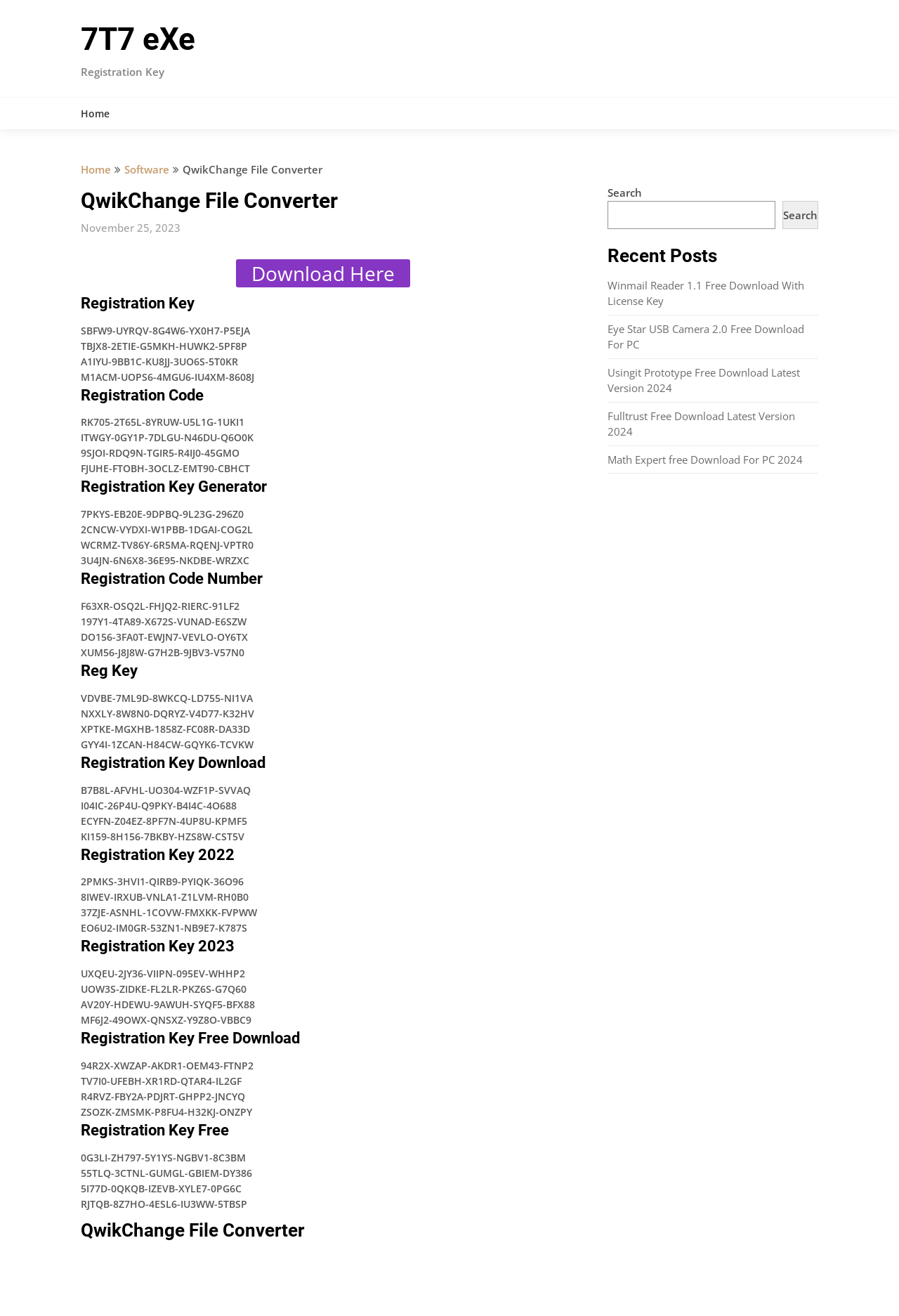Identify the bounding box coordinates of the clickable region necessary to fulfill the following instruction: "Go to the 'Home' page". The bounding box coordinates should be four float numbers between 0 and 1, i.e., [left, top, right, bottom].

[0.09, 0.074, 0.138, 0.098]